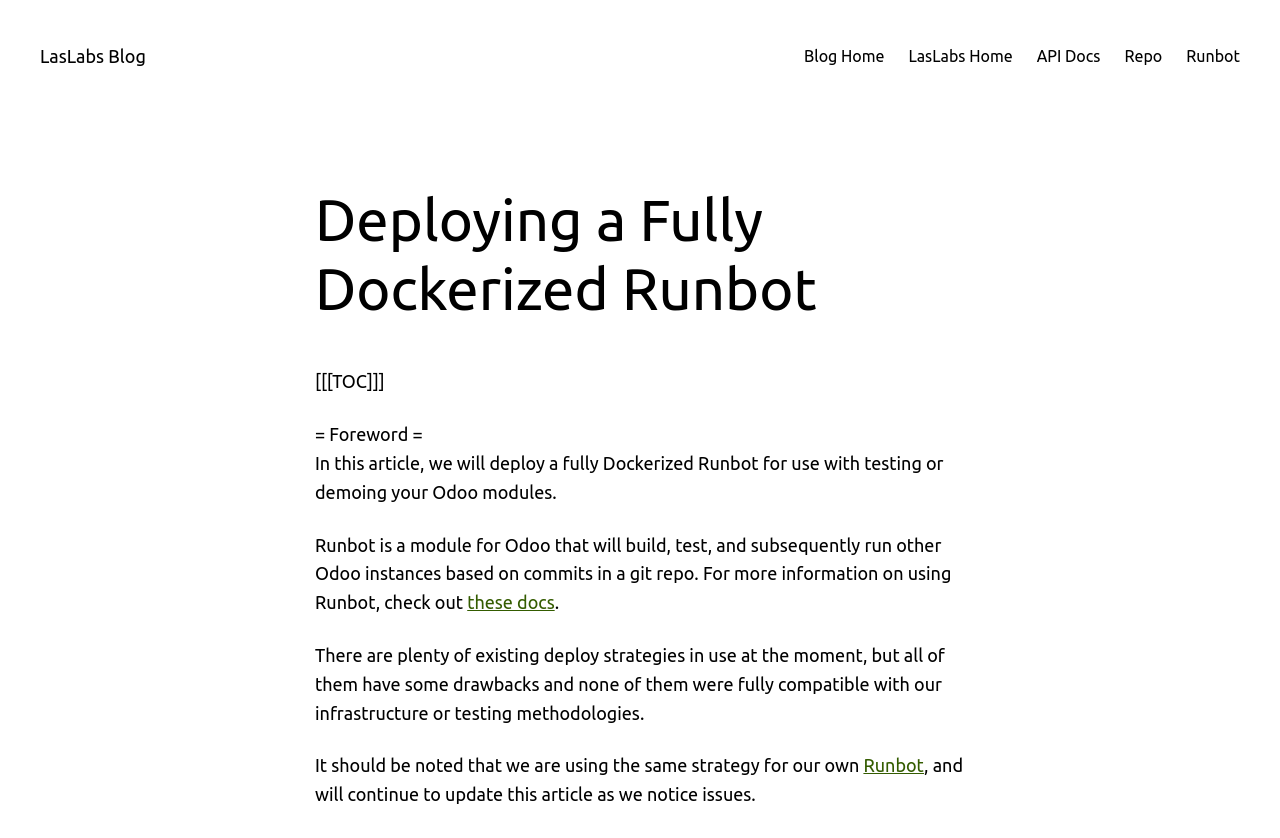Determine the bounding box coordinates of the section I need to click to execute the following instruction: "read about Runbot". Provide the coordinates as four float numbers between 0 and 1, i.e., [left, top, right, bottom].

[0.927, 0.052, 0.969, 0.083]